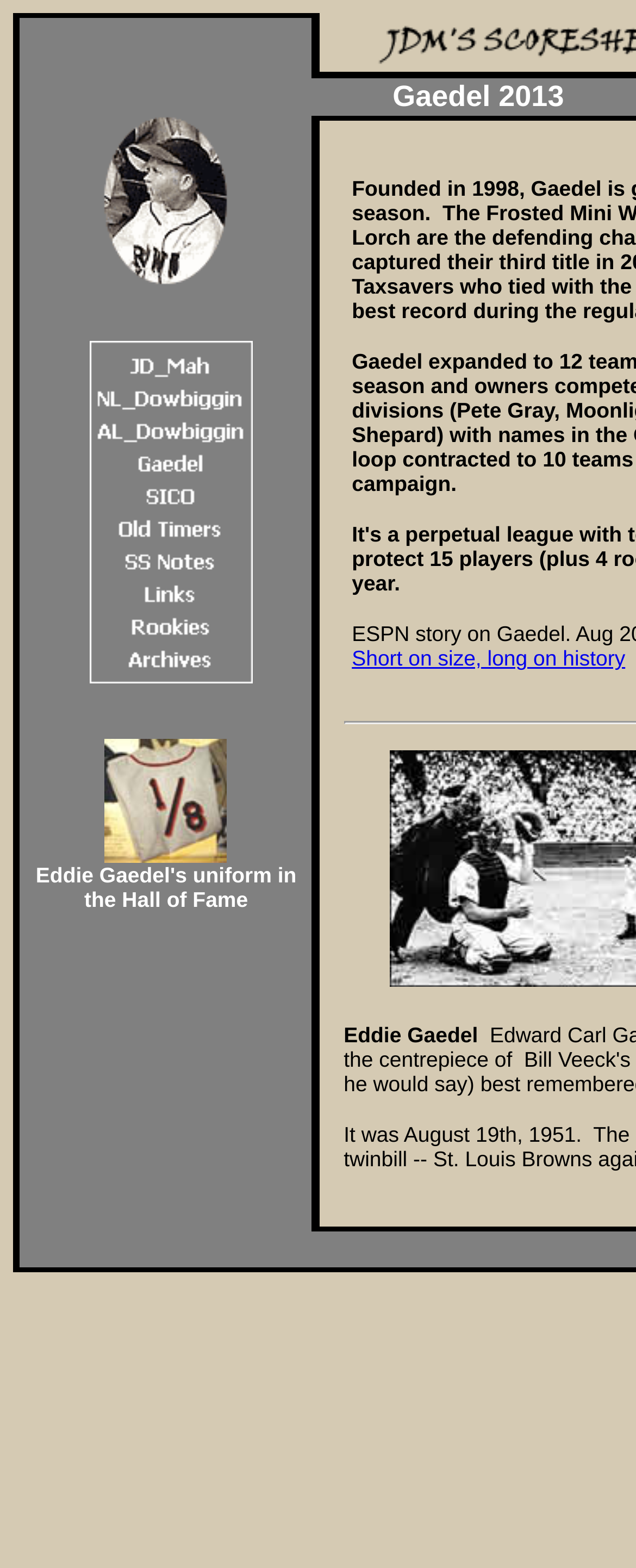Please answer the following question using a single word or phrase: 
How many images are on the webpage?

Multiple